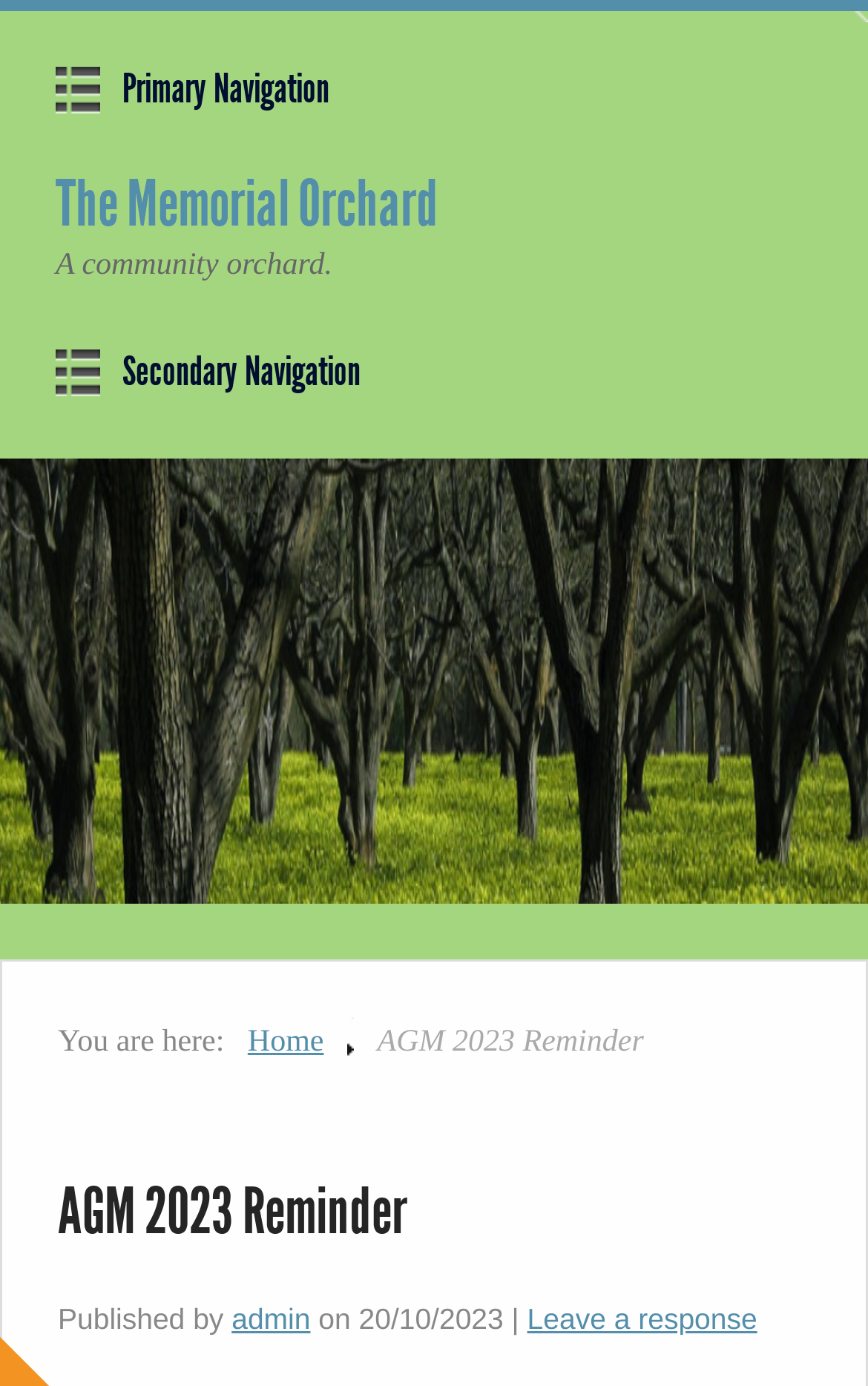What is the position of the 'You are here:' text?
Respond to the question with a single word or phrase according to the image.

top-left